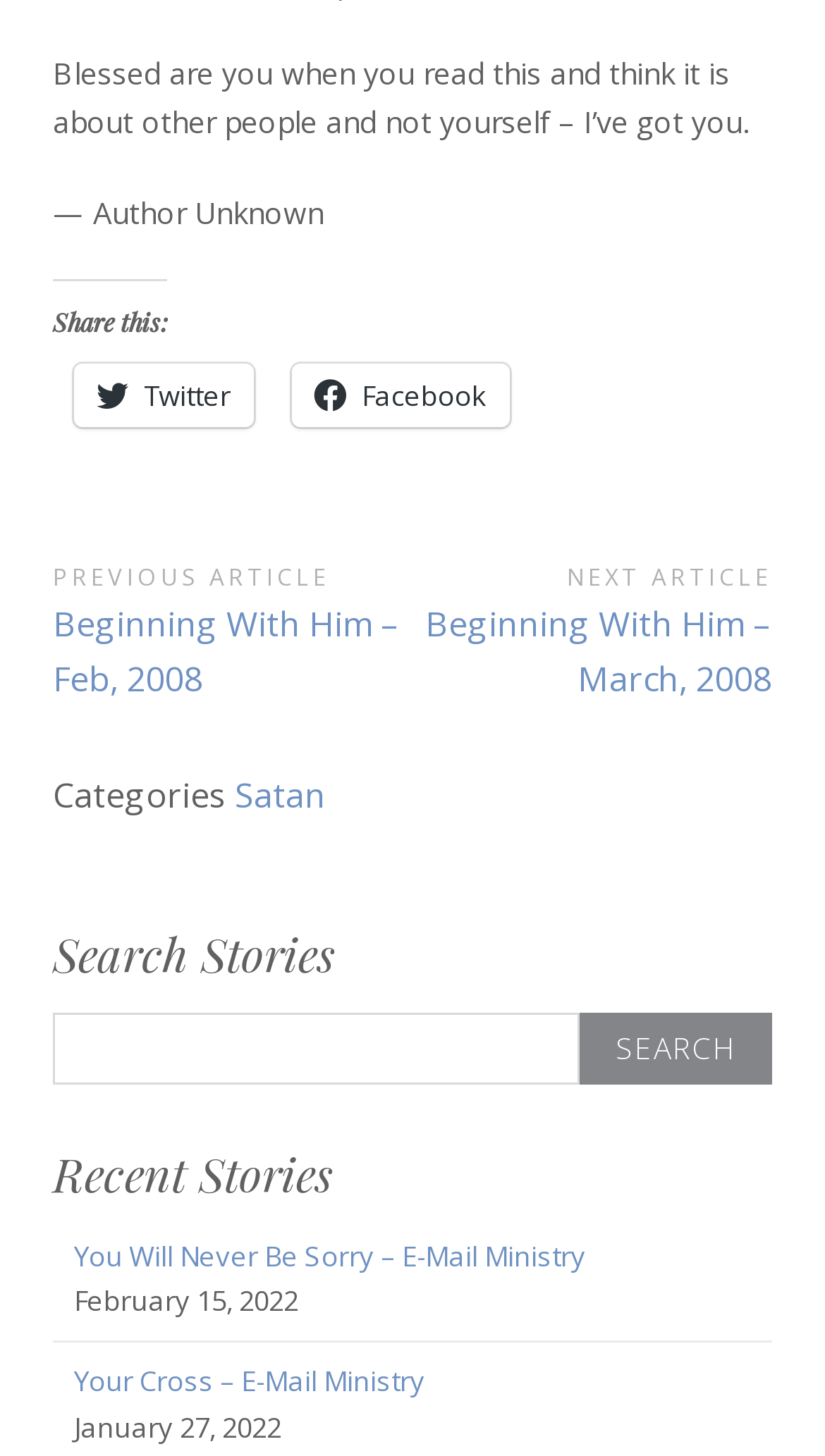Based on the image, provide a detailed and complete answer to the question: 
How many social media platforms are available for sharing?

The sharing options are located below the quote, within the root element, and consist of two link elements with bounding box coordinates [0.09, 0.25, 0.308, 0.293] and [0.354, 0.25, 0.618, 0.293], representing Twitter and Facebook respectively.